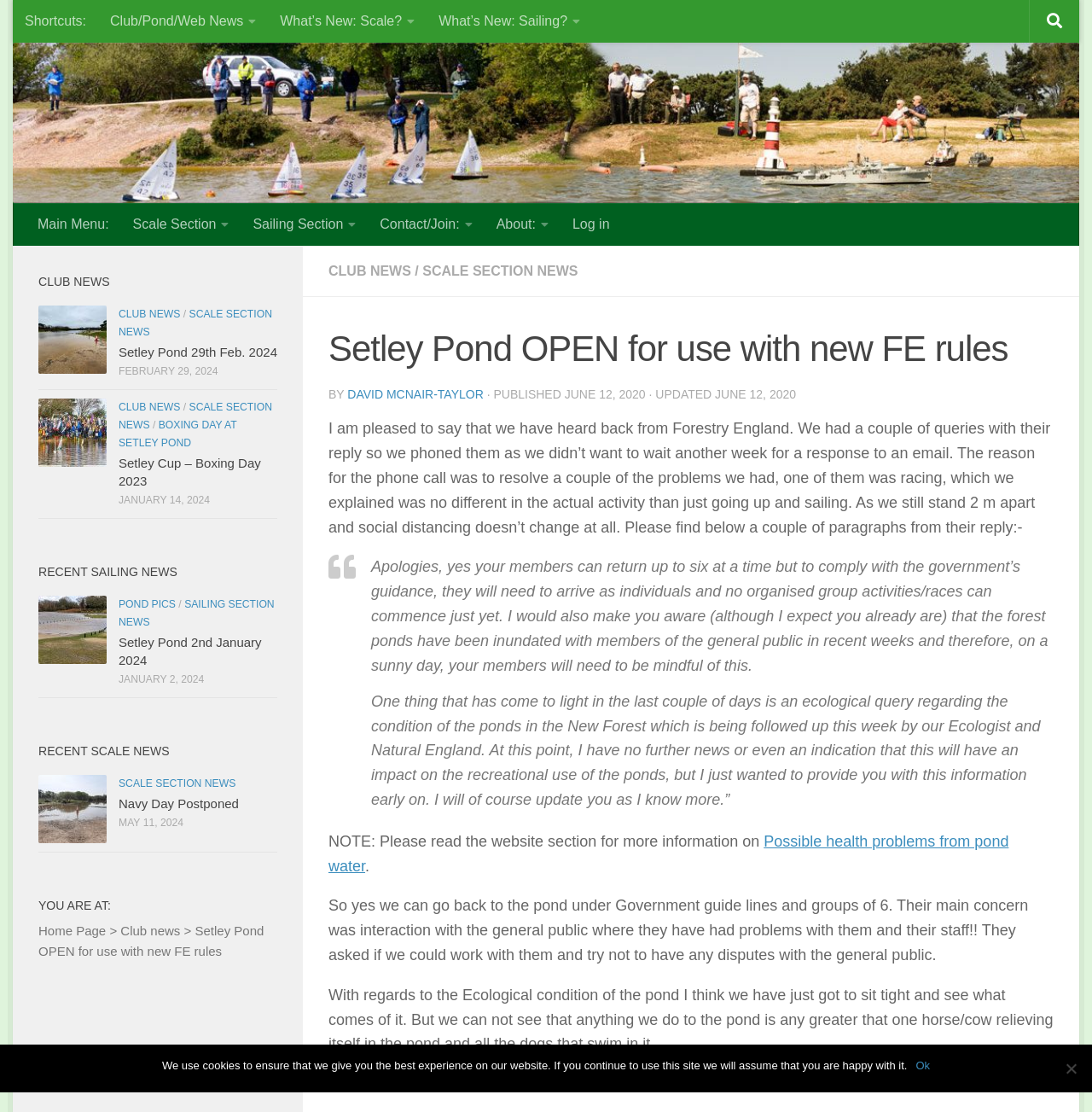Please answer the following question using a single word or phrase: 
How many news sections are available on the website?

3